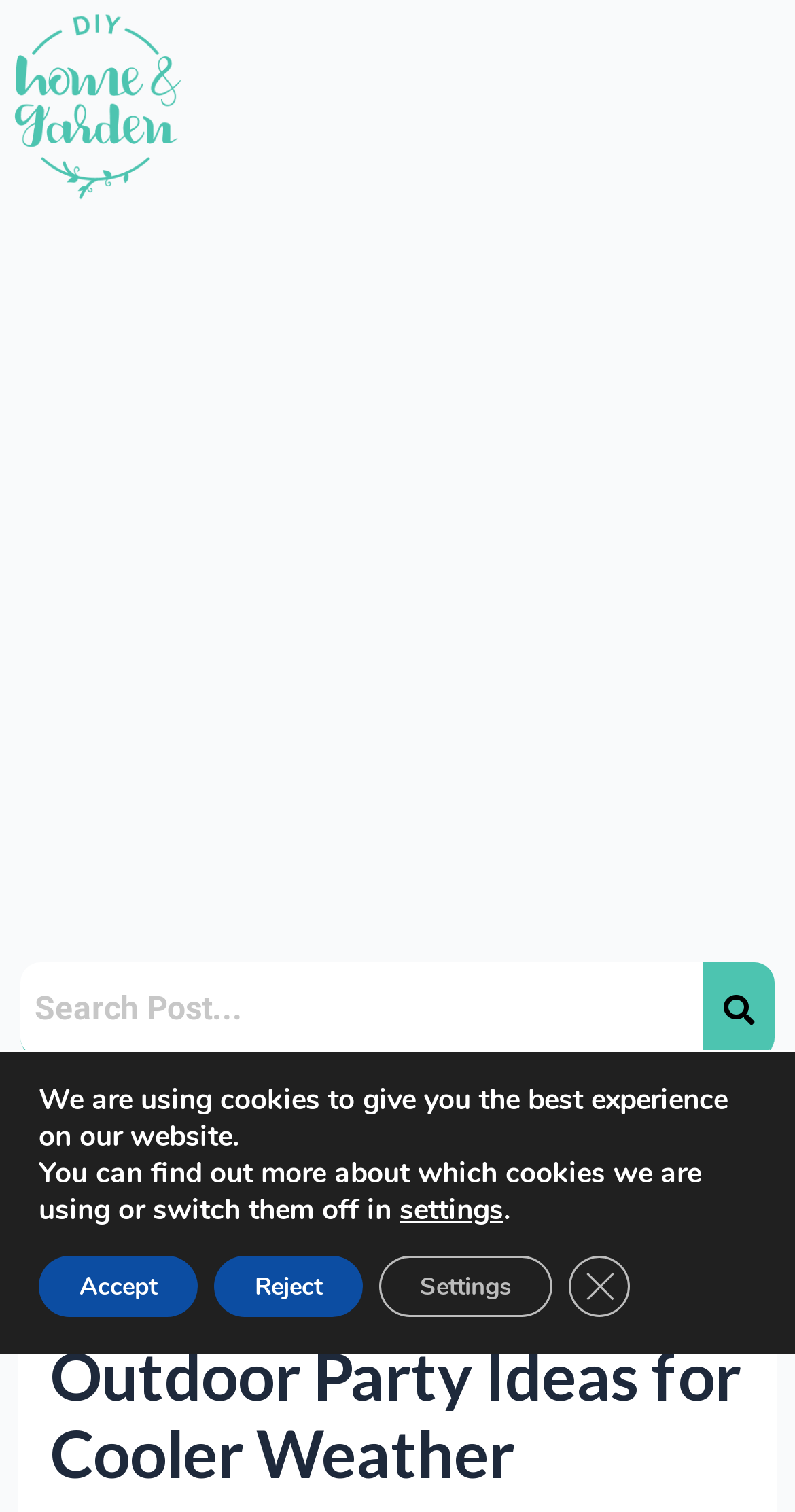Respond to the following question using a concise word or phrase: 
What type of content is expected to be found on this webpage?

DIY home garden